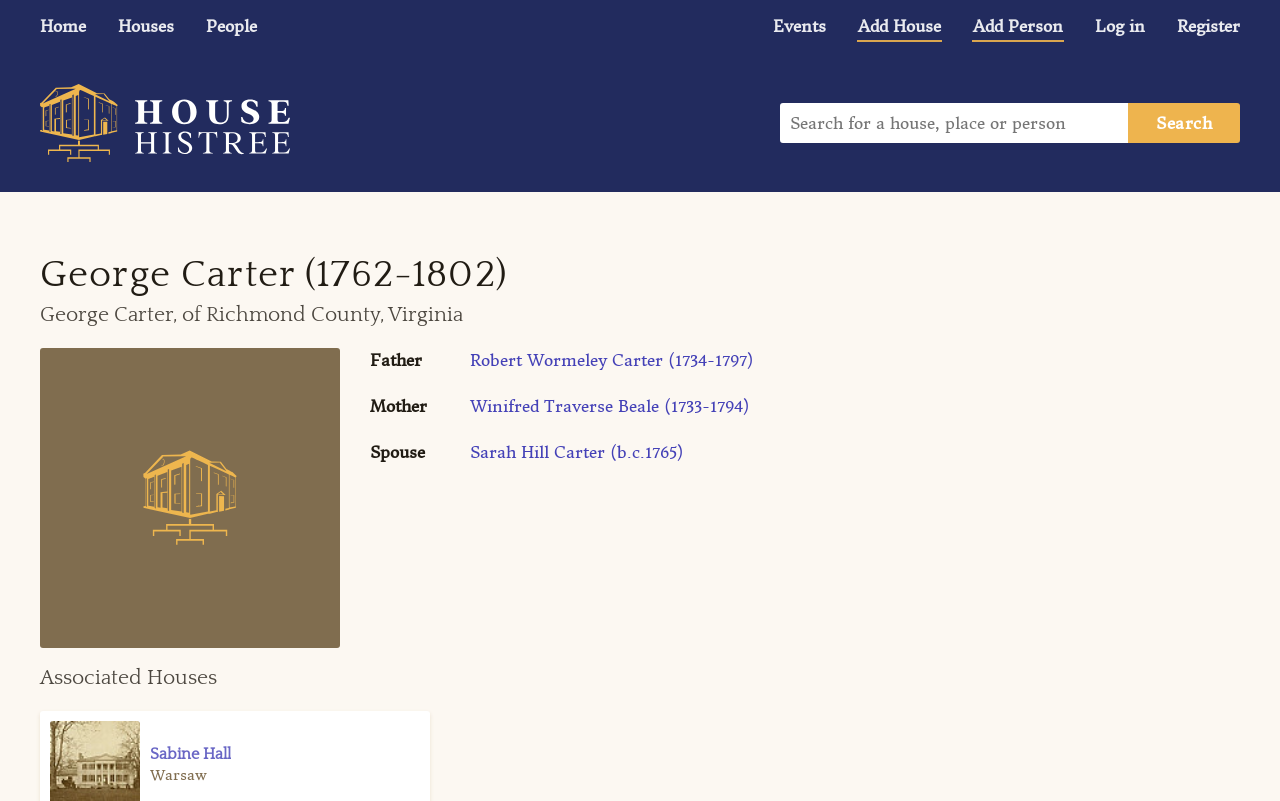Identify the bounding box coordinates for the element that needs to be clicked to fulfill this instruction: "log in". Provide the coordinates in the format of four float numbers between 0 and 1: [left, top, right, bottom].

[0.843, 0.01, 0.907, 0.057]